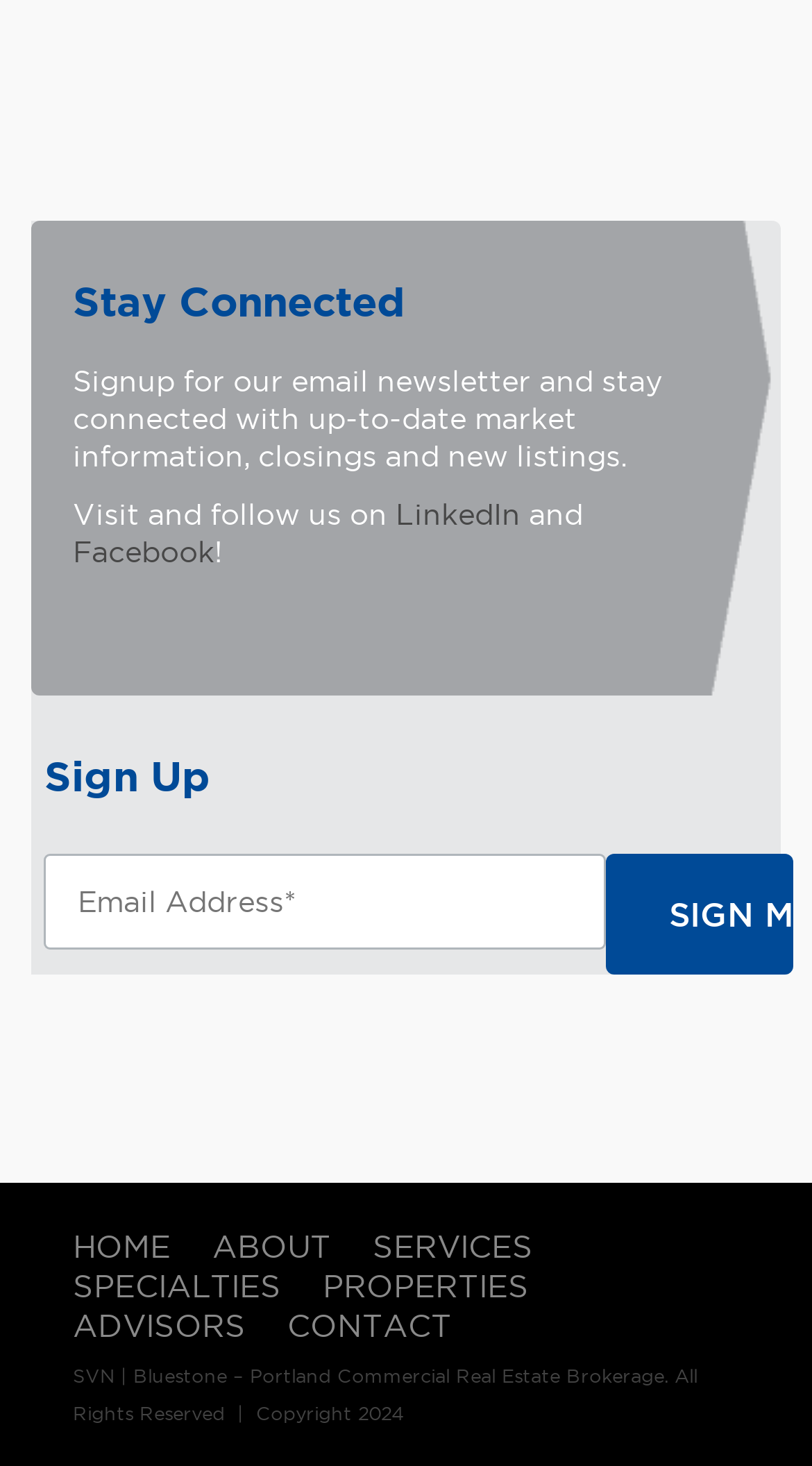Please predict the bounding box coordinates of the element's region where a click is necessary to complete the following instruction: "Click on the Facebook link". The coordinates should be represented by four float numbers between 0 and 1, i.e., [left, top, right, bottom].

[0.09, 0.365, 0.264, 0.388]